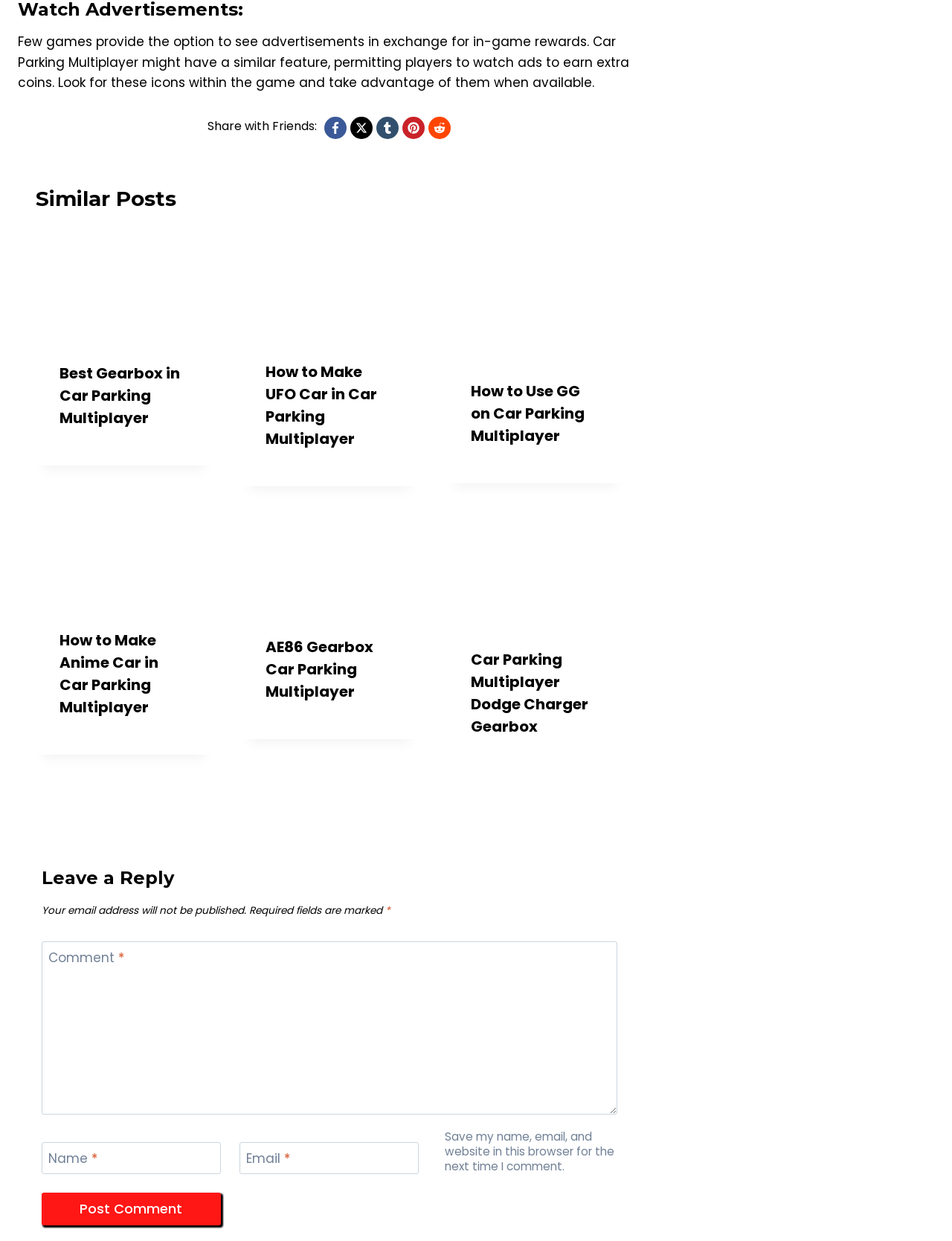Could you please study the image and provide a detailed answer to the question:
What is the topic of the first similar post?

I looked at the first article element and found the heading 'Best Gearbox in Car Parking Multiplayer', which indicates the topic of the post.